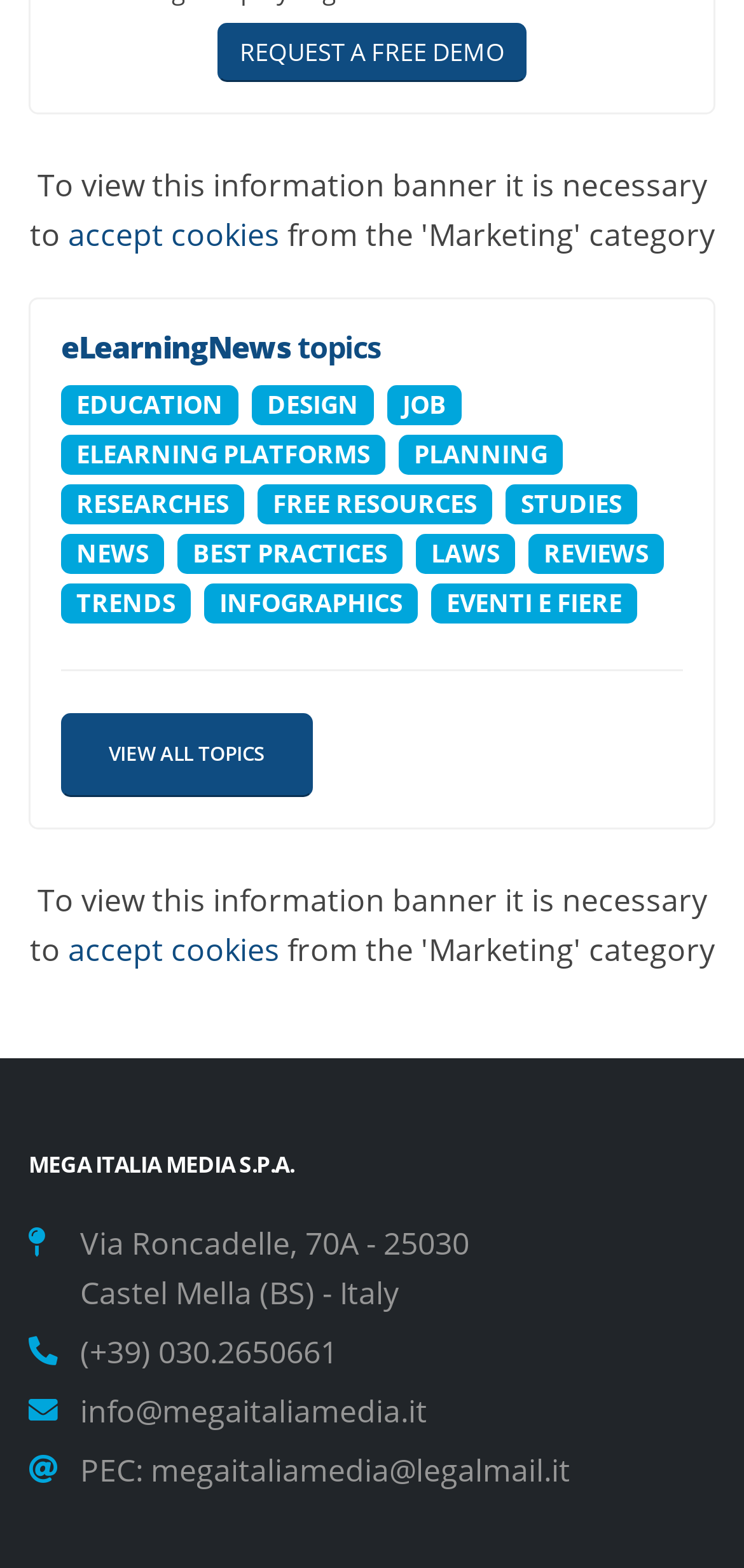Pinpoint the bounding box coordinates of the clickable element needed to complete the instruction: "Request a free demo". The coordinates should be provided as four float numbers between 0 and 1: [left, top, right, bottom].

[0.293, 0.015, 0.707, 0.052]